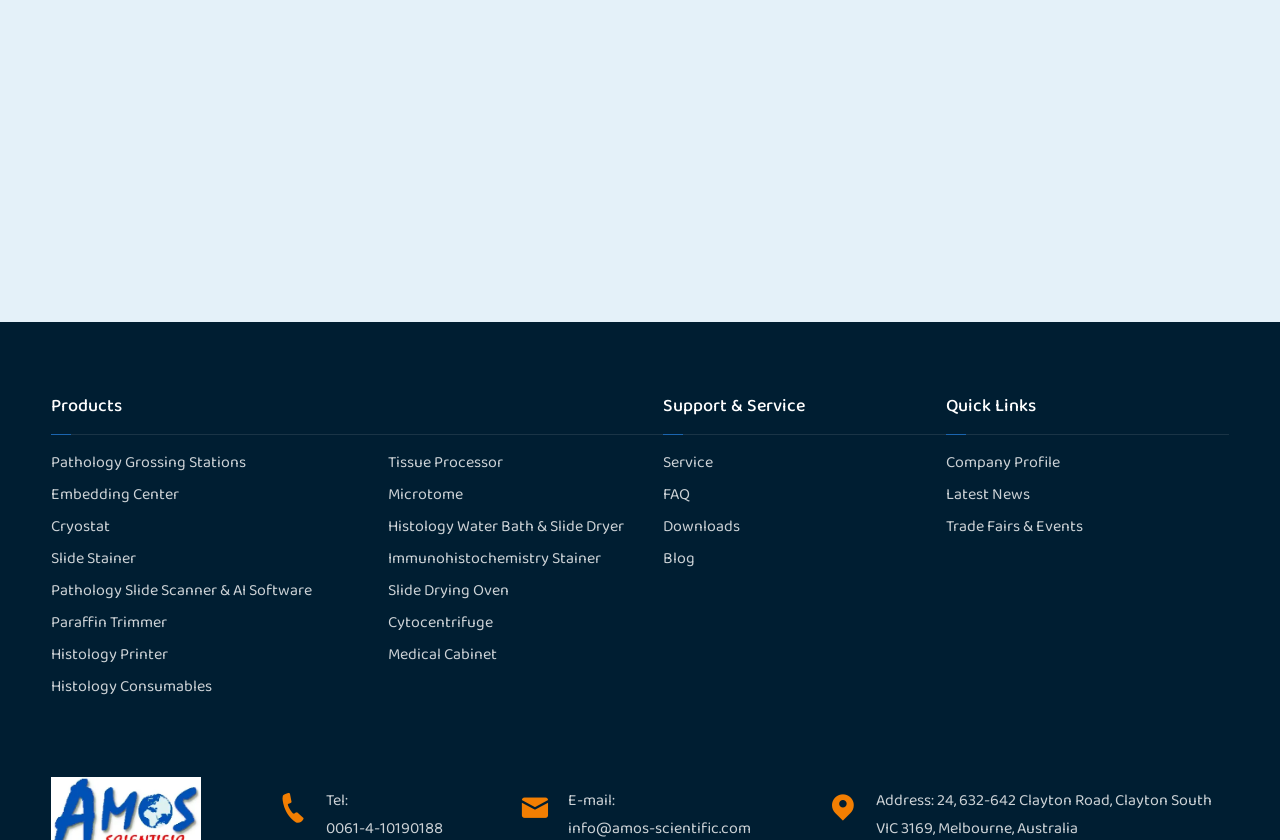Observe the image and answer the following question in detail: How can one contact the company?

The webpage provides a 'Tel:' and 'E-mail:' section at the bottom, indicating that one can contact the company by phone or email.